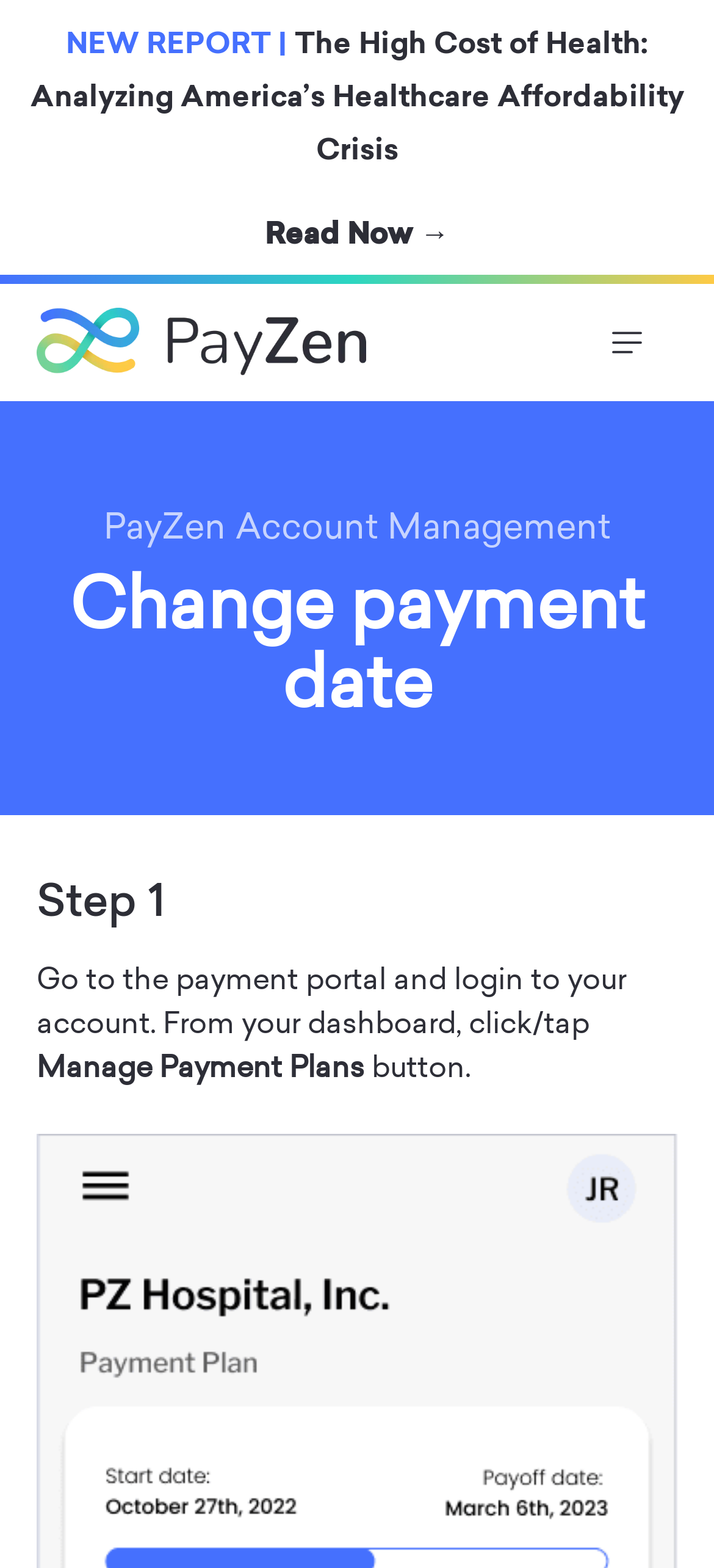Based on what you see in the screenshot, provide a thorough answer to this question: What is the purpose of the 'Main Menu' button?

I found the answer by looking at the button element with the text 'Main Menu', which suggests that the purpose of the button is to navigate to the main menu.